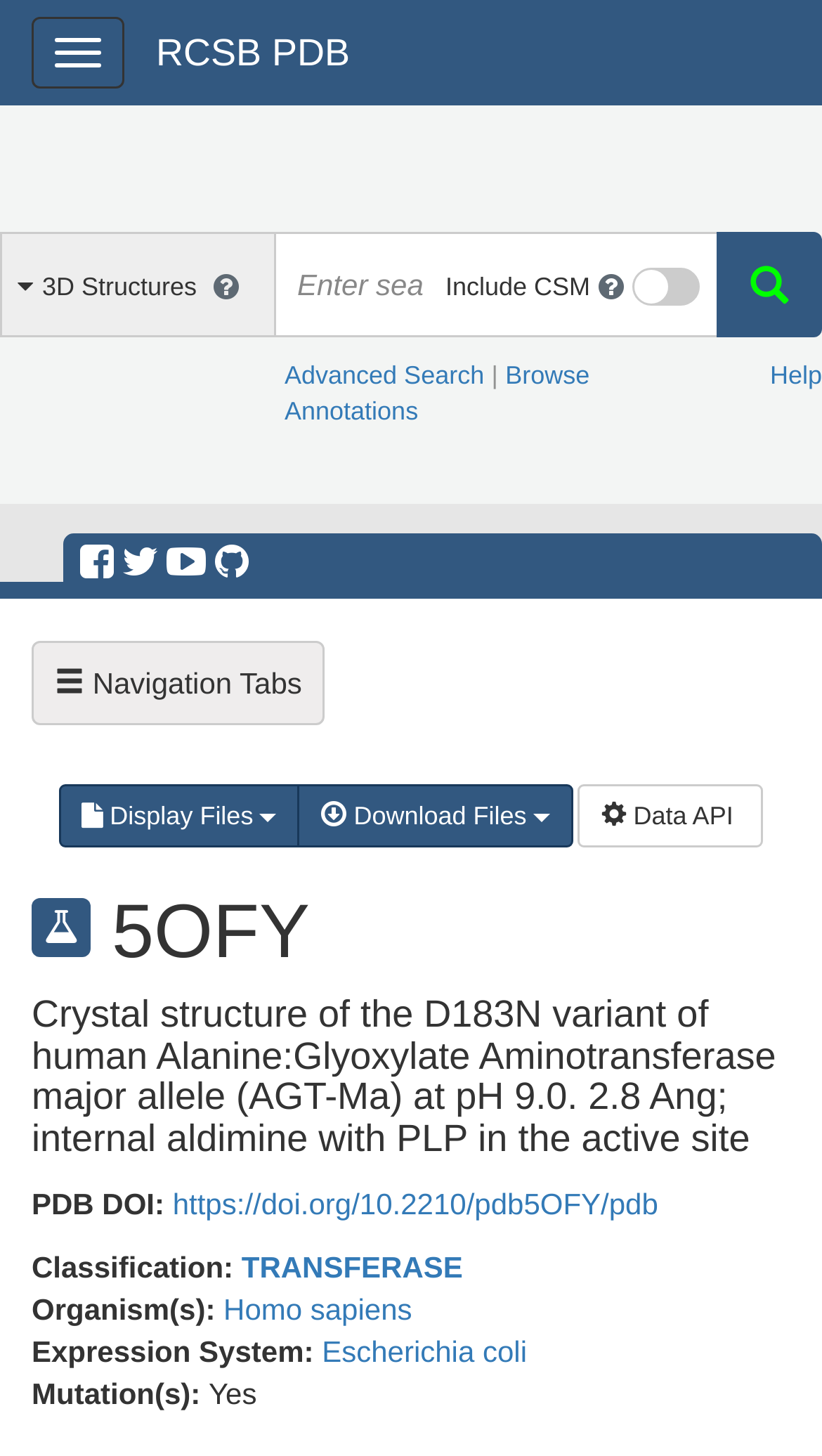Provide an in-depth description of the elements and layout of the webpage.

This webpage is about the crystal structure of the D183N variant of human Alanine:Glyoxylate Aminotransferase major allele (AGT-Ma) at pH 9.0. The page is divided into several sections. At the top, there is a navigation bar with a toggle button, a link to RCSB PDB, and a search bar. Below the navigation bar, there is a table with three columns. The first column contains a 3D structure icon, the second column has a search box, and the third column has a checkbox labeled "Include CSM" and a button with a refresh icon.

Below the table, there is a row of links, including "Advanced Search", "Browse Annotations", and "Help". On the right side of the page, there are four social media links. Further down, there is a horizontal toolbar with three groups of buttons. The first group has buttons for displaying and downloading files, the second group is empty, and the third group has a button for accessing the Data API.

The main content of the page is divided into two sections. The first section has a heading with the PDB ID "5OFY" and a brief description of the crystal structure. The second section has several paragraphs of text, each with a label and a corresponding value. The labels include "PDB DOI", "Classification", "Organism(s)", "Expression System", and "Mutation(s)". The values are links to external resources or brief descriptions of the corresponding information.

Overall, the page provides detailed information about the crystal structure of the D183N variant of human Alanine:Glyoxylate Aminotransferase major allele (AGT-Ma) at pH 9.0, including its classification, organism, expression system, and mutations.